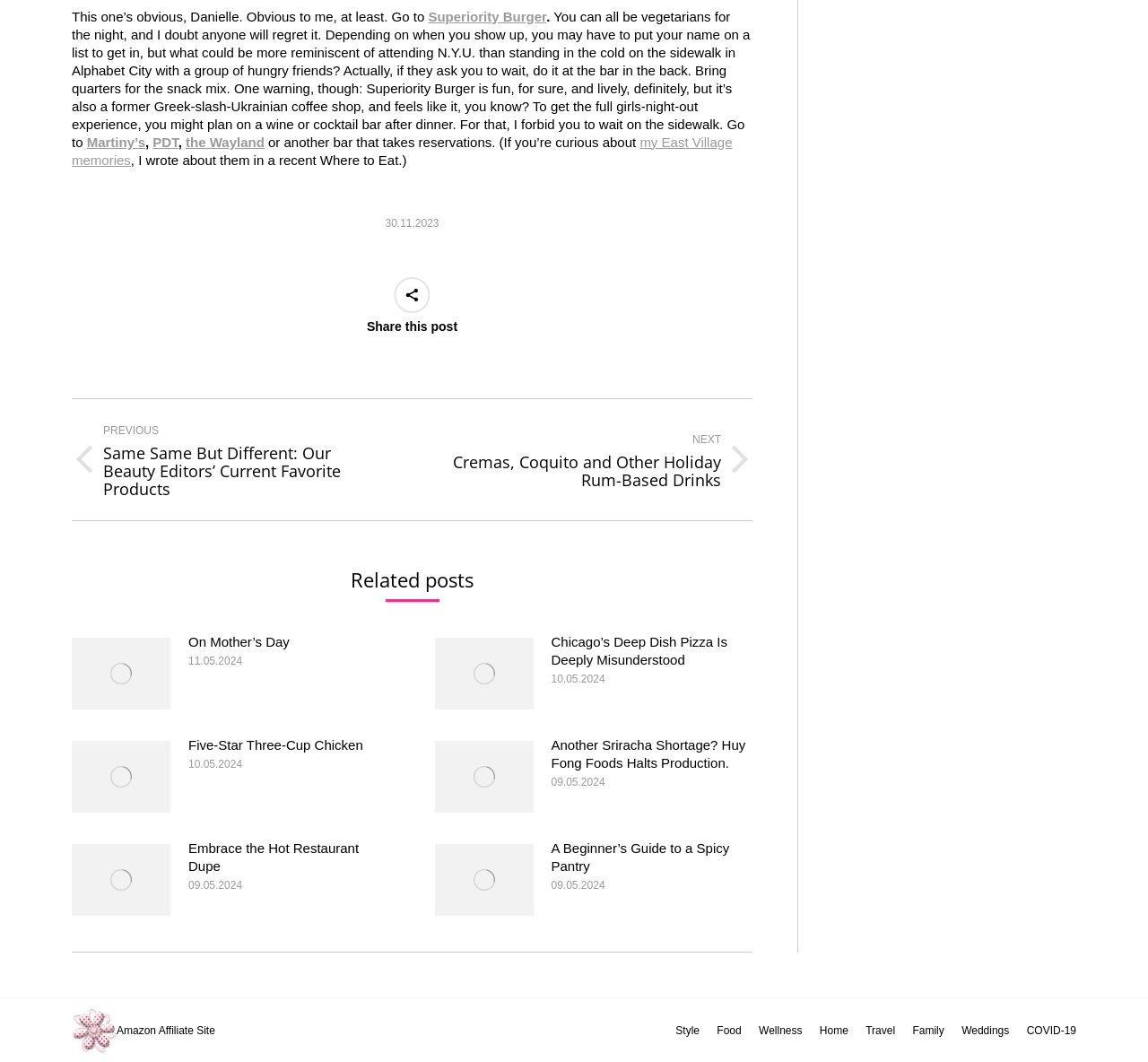Please identify the bounding box coordinates of the area that needs to be clicked to fulfill the following instruction: "Share this post."

[0.319, 0.3, 0.398, 0.314]